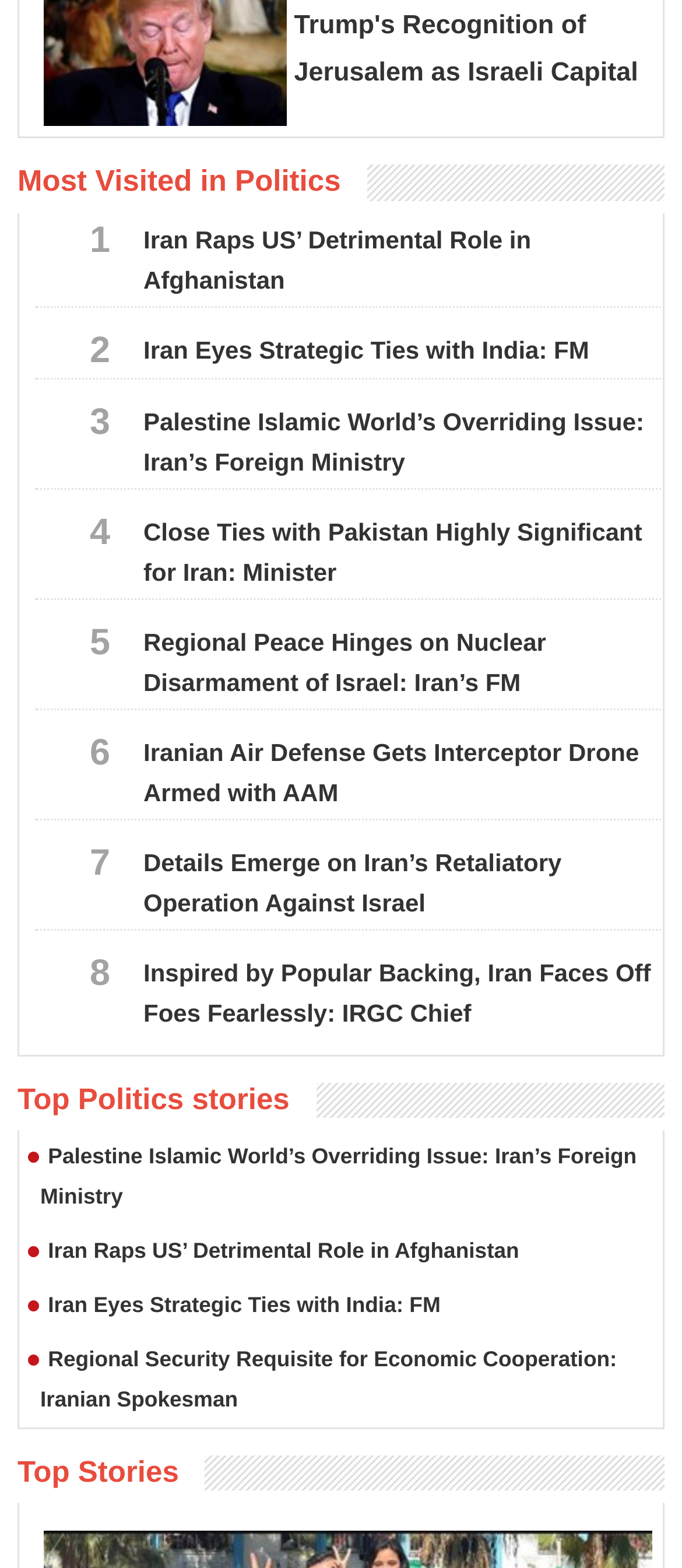Provide a short, one-word or phrase answer to the question below:
How many links are in the header section?

2